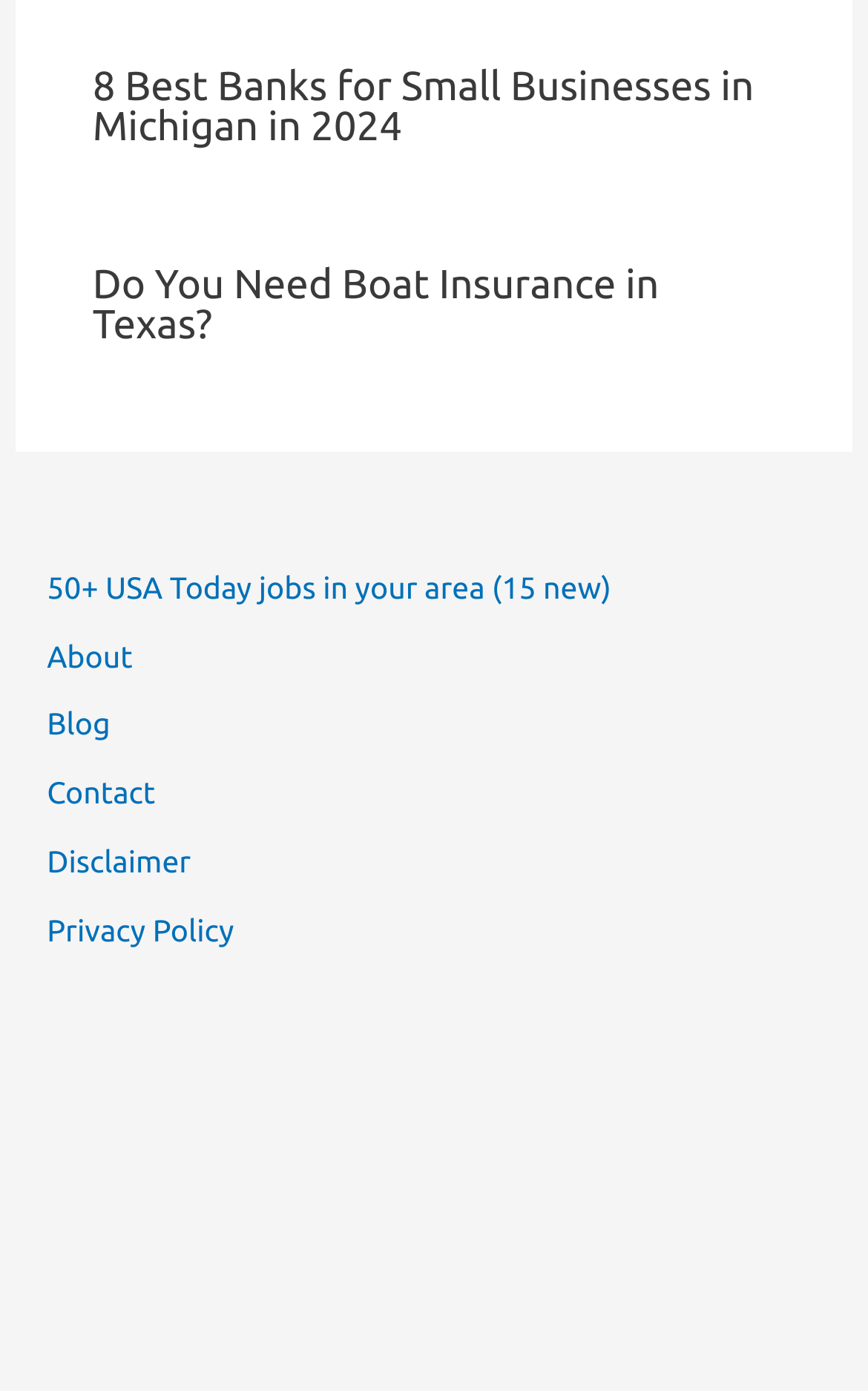Given the element description, predict the bounding box coordinates in the format (top-left x, top-left y, bottom-right x, bottom-right y). Make sure all values are between 0 and 1. Here is the element description: Privacy Policy

[0.054, 0.656, 0.27, 0.681]